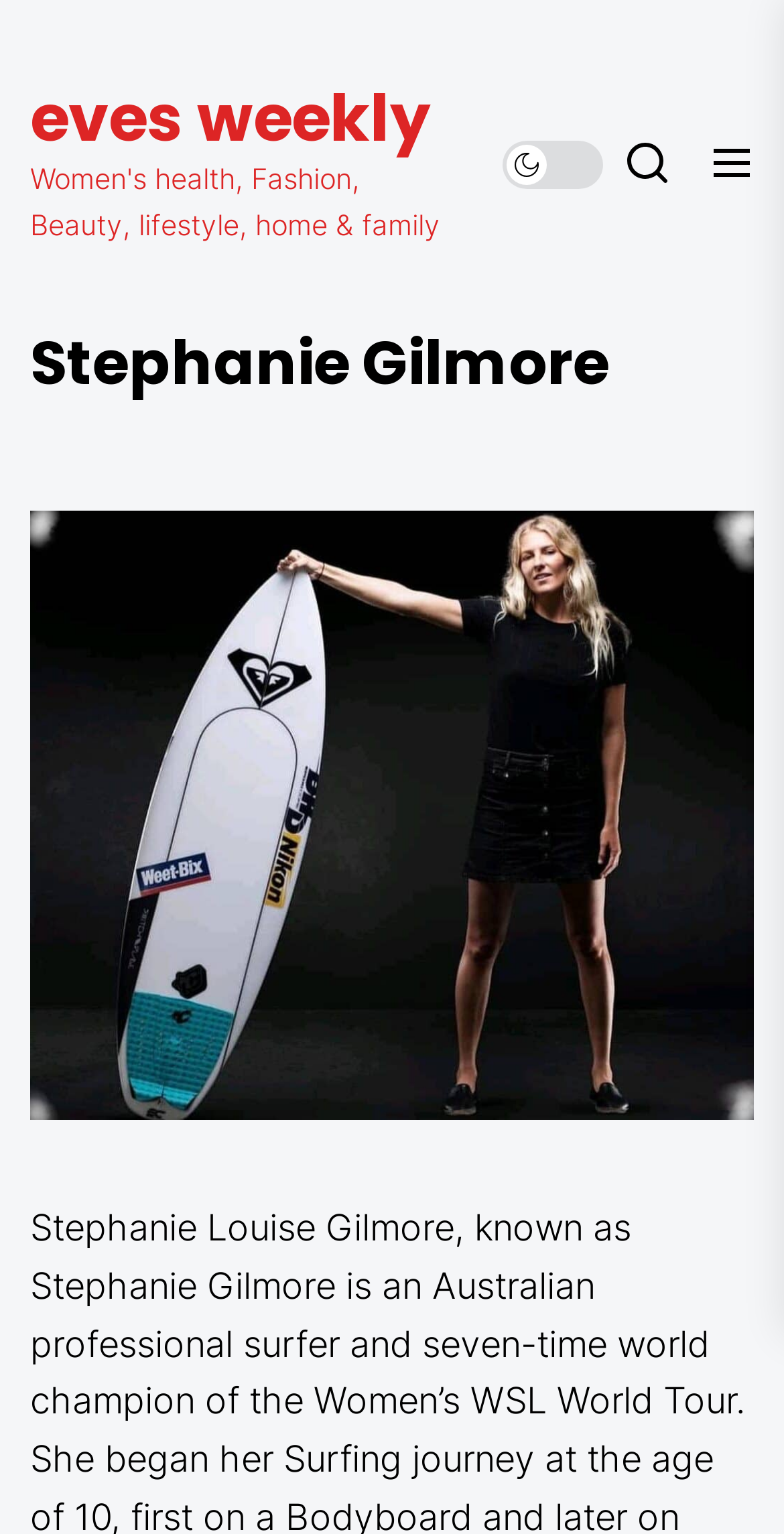Use a single word or phrase to answer the question:
What is the purpose of the webpage?

To provide bio information